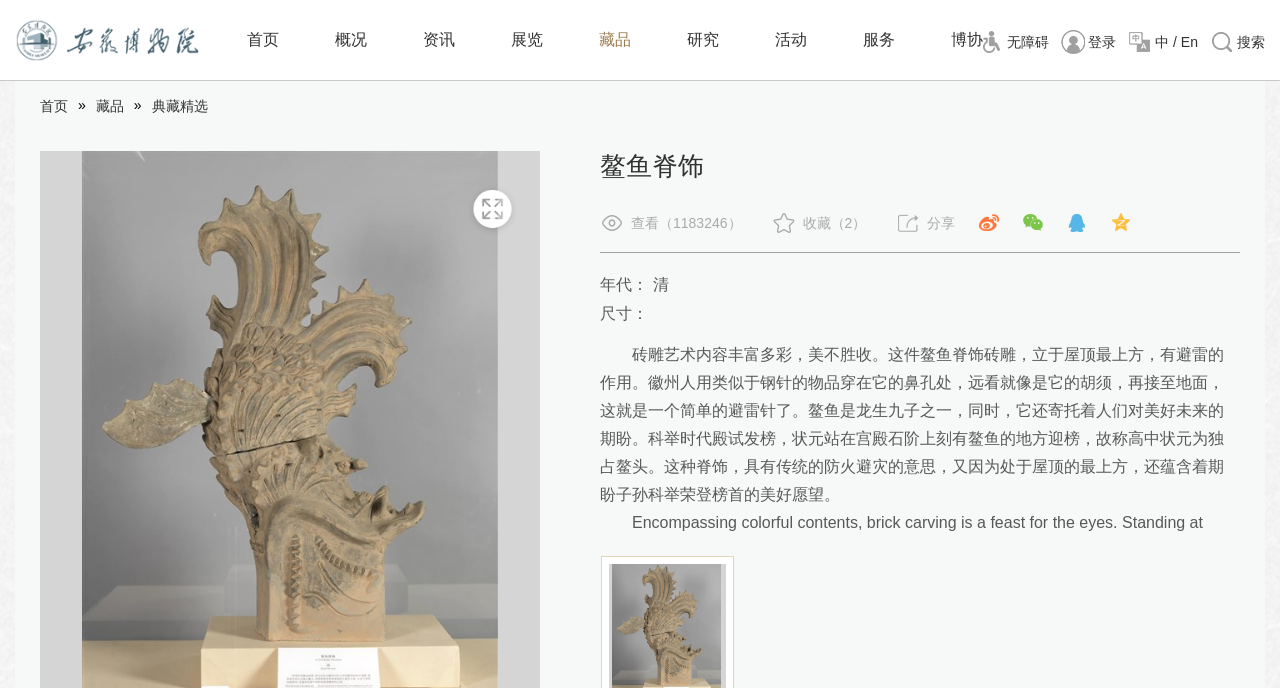Find the bounding box coordinates of the clickable element required to execute the following instruction: "go to homepage". Provide the coordinates as four float numbers between 0 and 1, i.e., [left, top, right, bottom].

[0.171, 0.0, 0.24, 0.116]